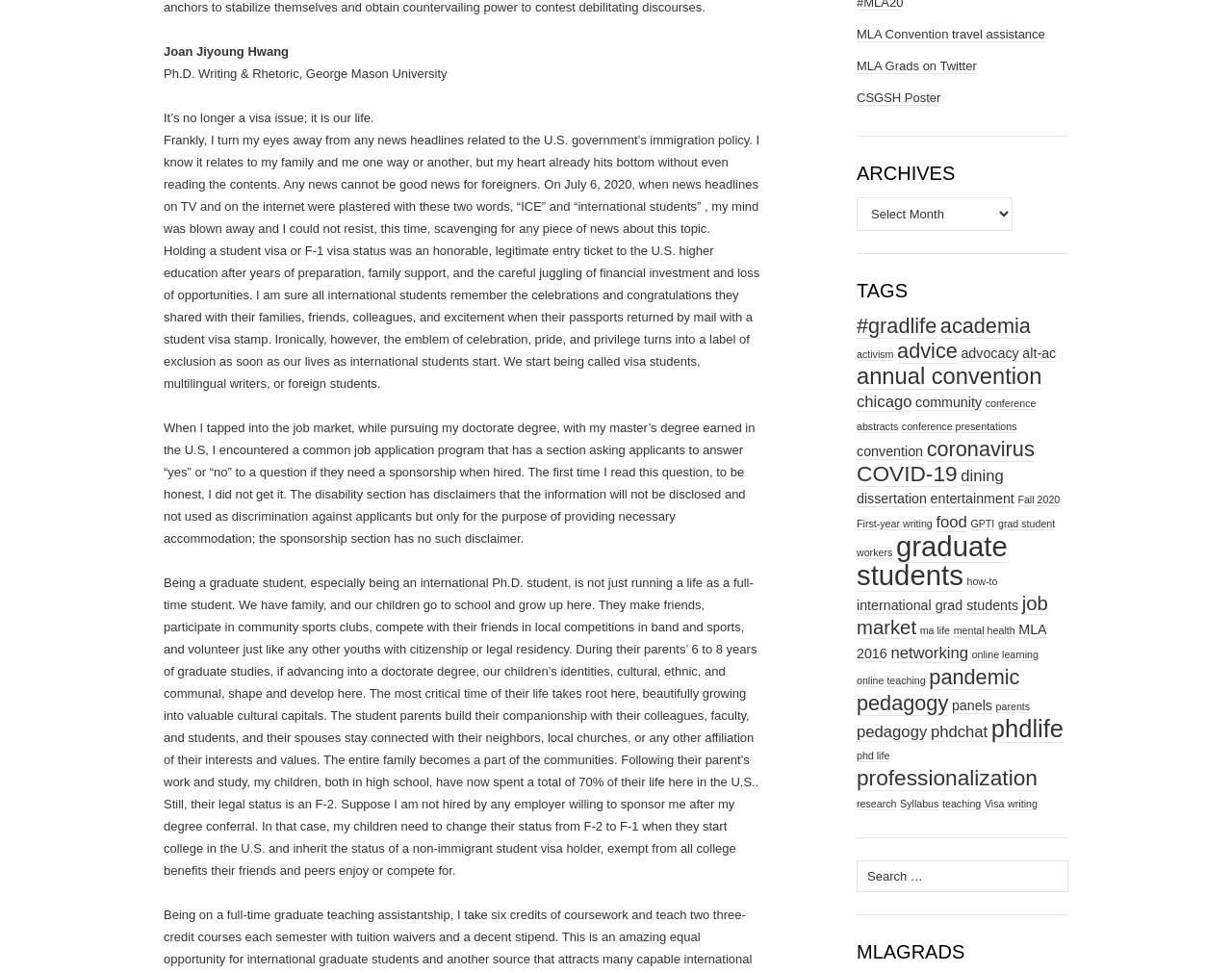Calculate the bounding box coordinates of the UI element given the description: "conference presentations".

[0.732, 0.432, 0.825, 0.445]